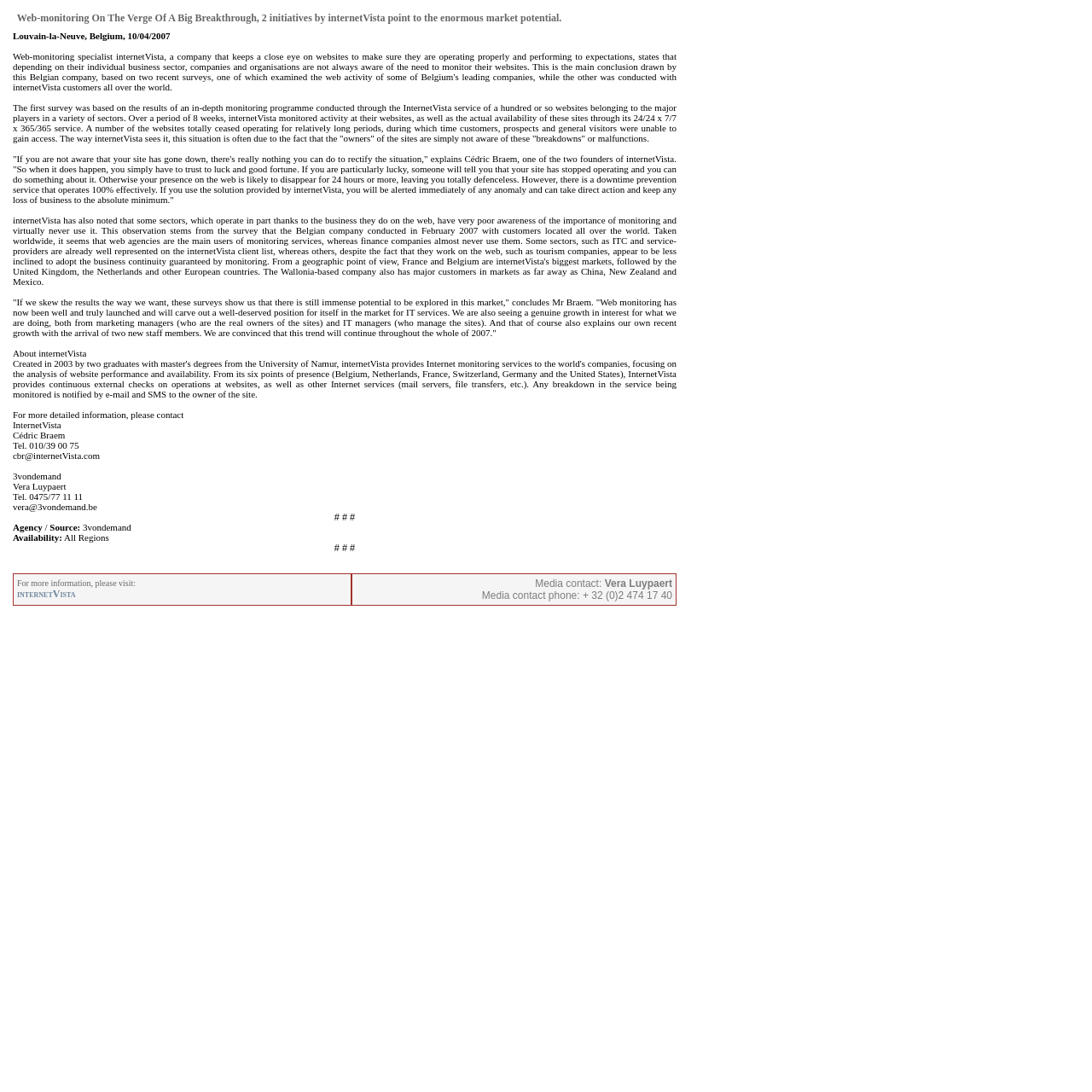What is the purpose of the downtime prevention service?
With the help of the image, please provide a detailed response to the question.

The purpose of the downtime prevention service is to alert immediately of any anomaly, allowing users to take direct action and keep any loss of business to the absolute minimum, as explained in the text.